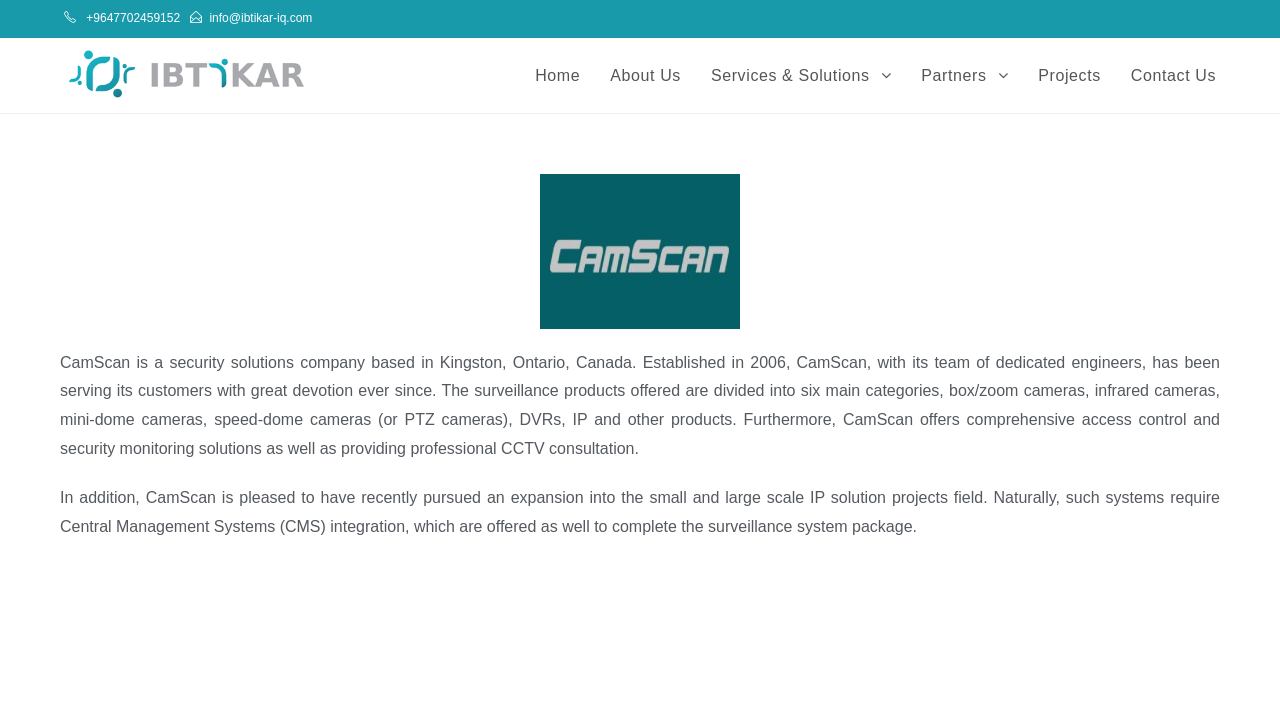Please provide a comprehensive response to the question based on the details in the image: How many categories of surveillance products are offered?

According to the webpage, the surveillance products offered by CamScan are divided into six main categories, which are box/zoom cameras, infrared cameras, mini-dome cameras, speed-dome cameras (or PTZ cameras), DVRs, and IP and other products.